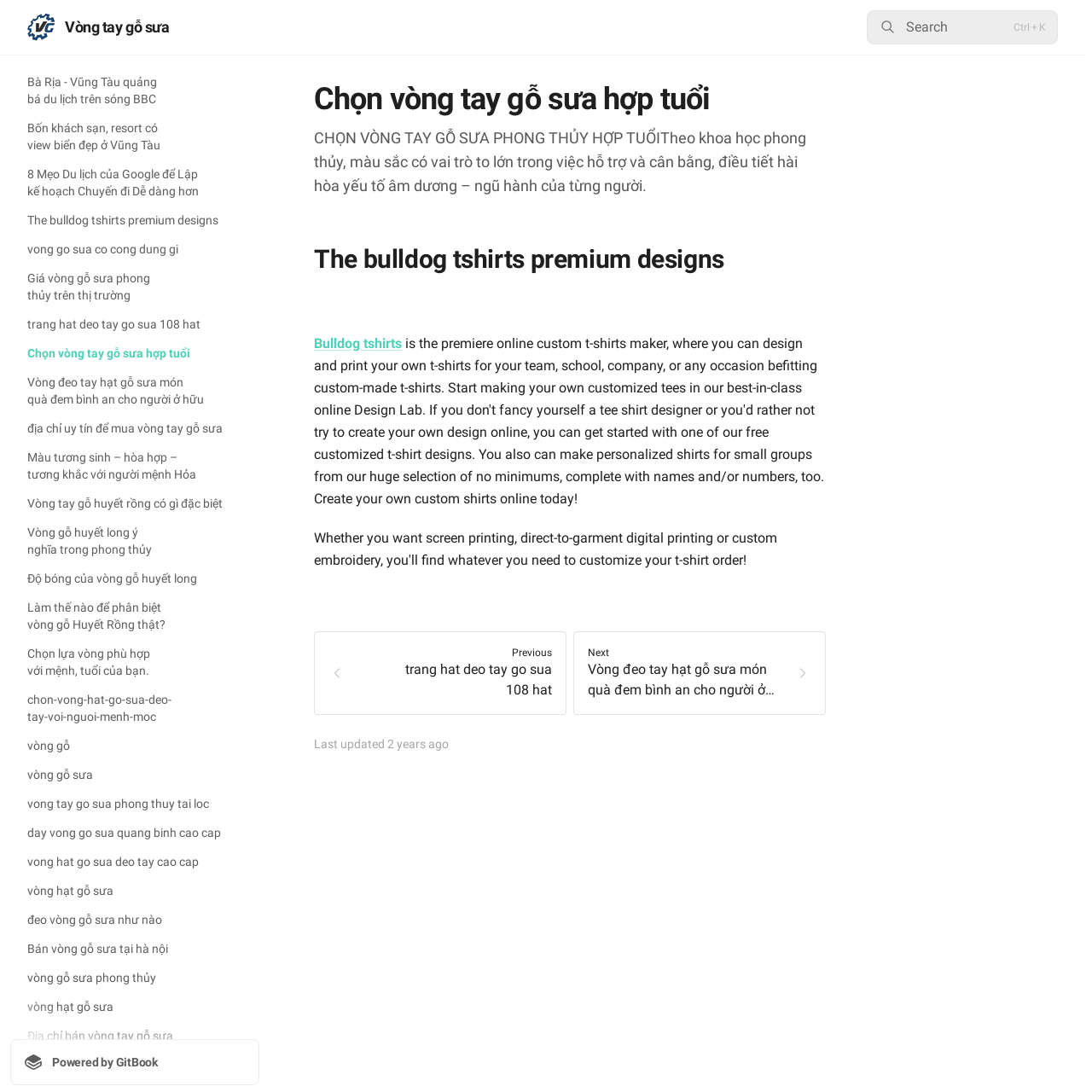Determine the bounding box coordinates of the clickable area required to perform the following instruction: "Visit the page about bulldog tshirts". The coordinates should be represented as four float numbers between 0 and 1: [left, top, right, bottom].

[0.288, 0.307, 0.368, 0.321]